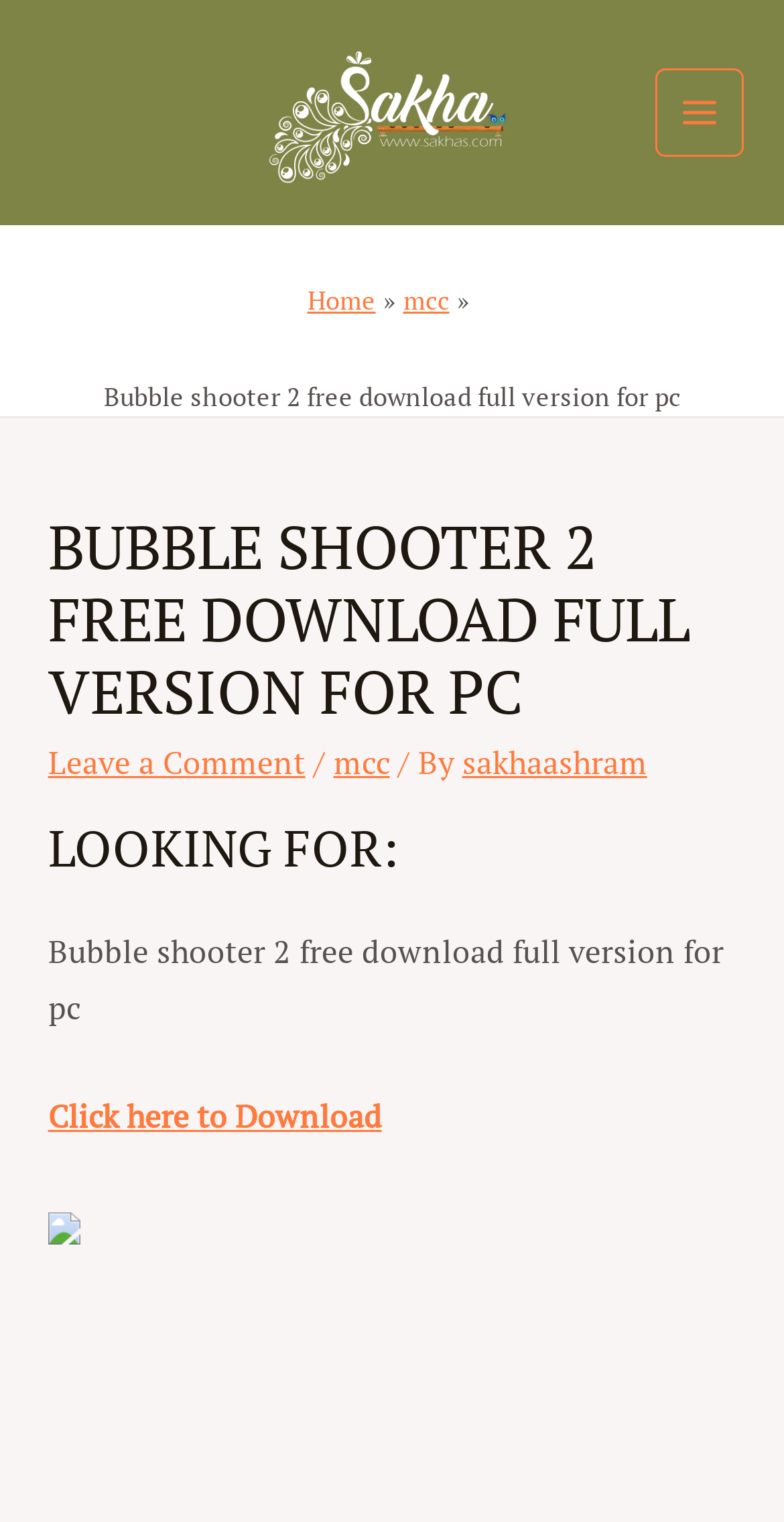Provide a single word or phrase to answer the given question: 
What is the main topic of the webpage?

Bubble shooter 2 free download